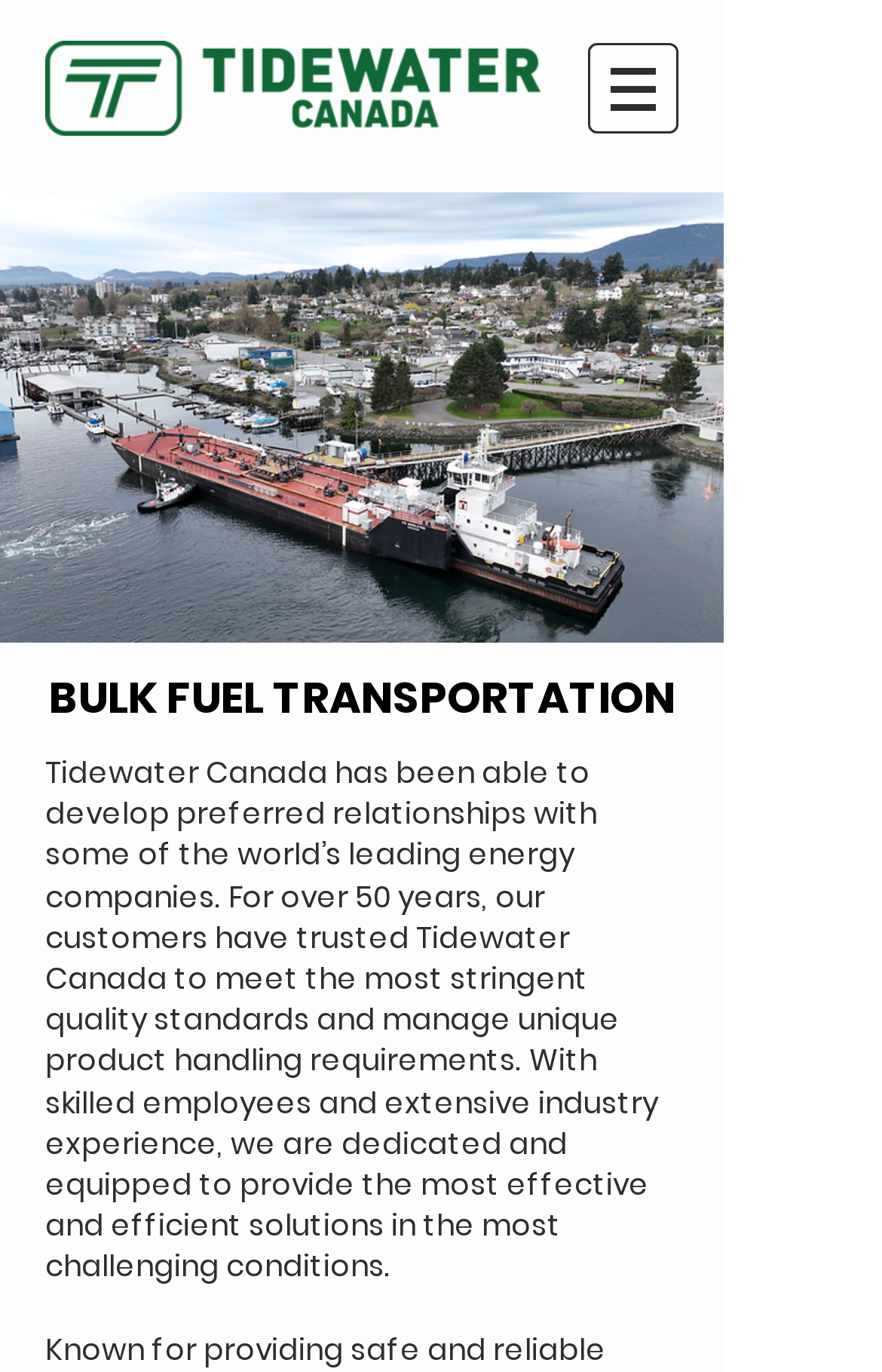Determine the webpage's heading and output its text content.

© All Content Copyright 2024  |  Tidewater Holdings, Incorporated  |  Privacy Policy  |  Terms of Use